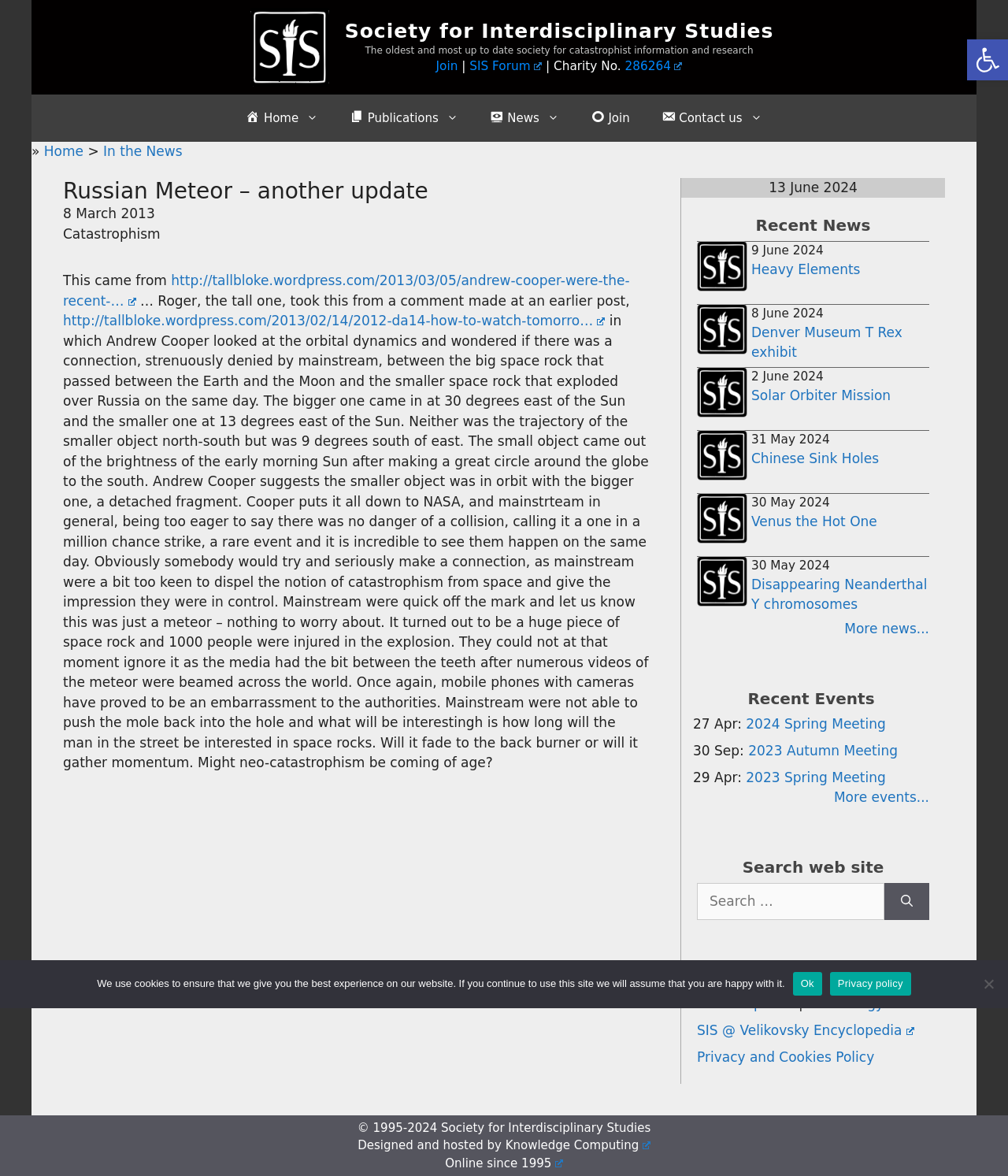Locate the bounding box coordinates of the clickable area to execute the instruction: "Click the 'Home' link". Provide the coordinates as four float numbers between 0 and 1, represented as [left, top, right, bottom].

[0.228, 0.08, 0.331, 0.121]